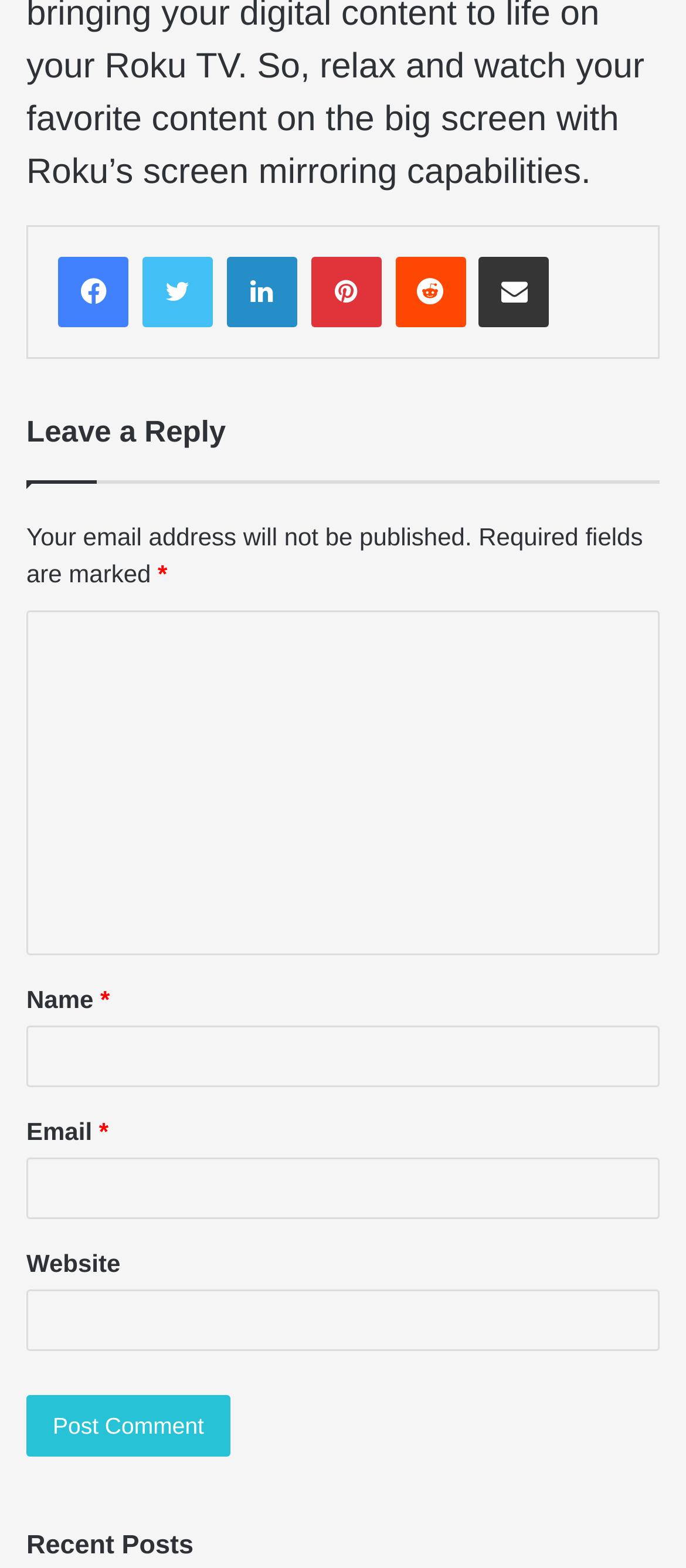Locate the bounding box coordinates of the element I should click to achieve the following instruction: "Enter your name".

[0.038, 0.654, 0.962, 0.693]